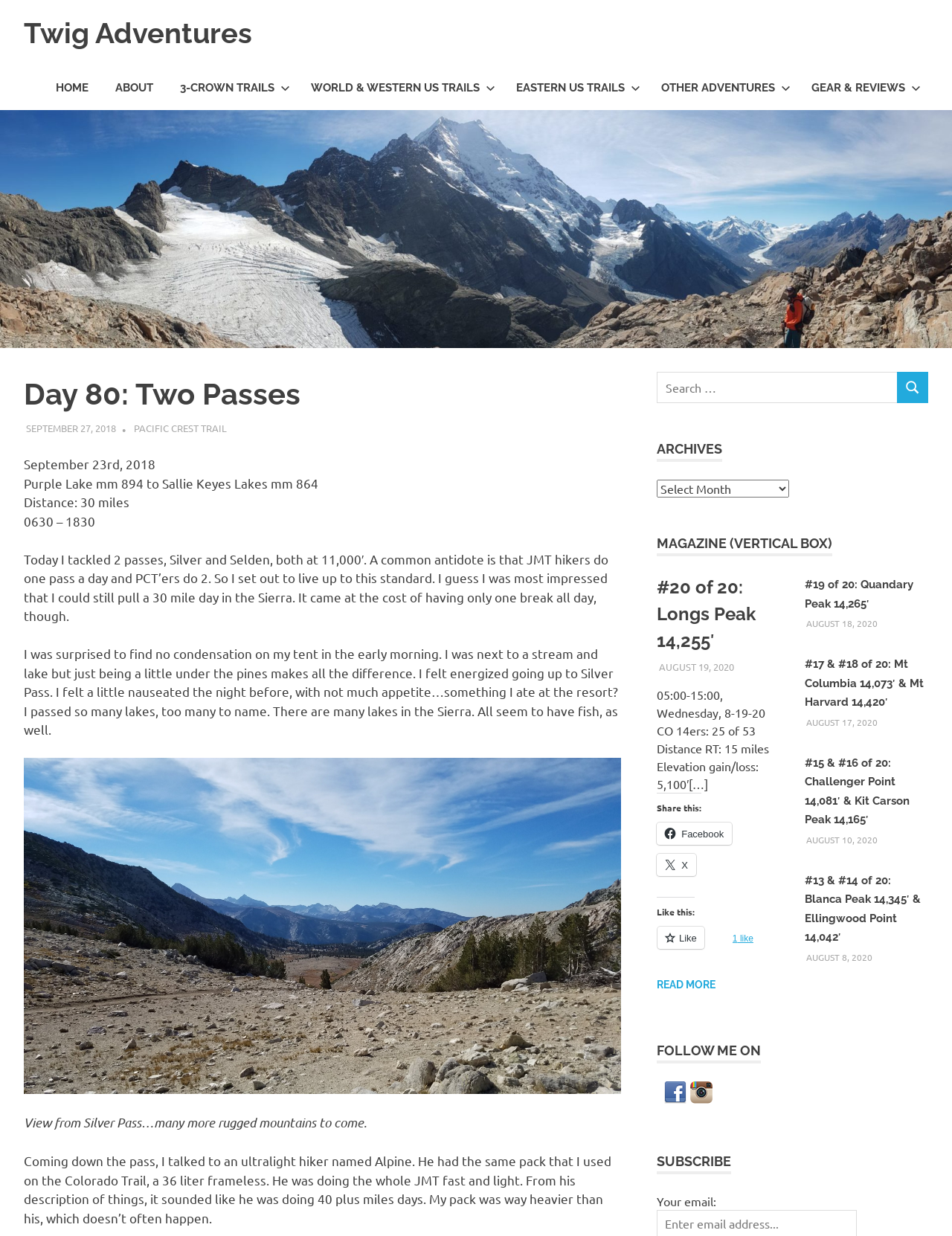Point out the bounding box coordinates of the section to click in order to follow this instruction: "View archives".

[0.69, 0.355, 0.759, 0.374]